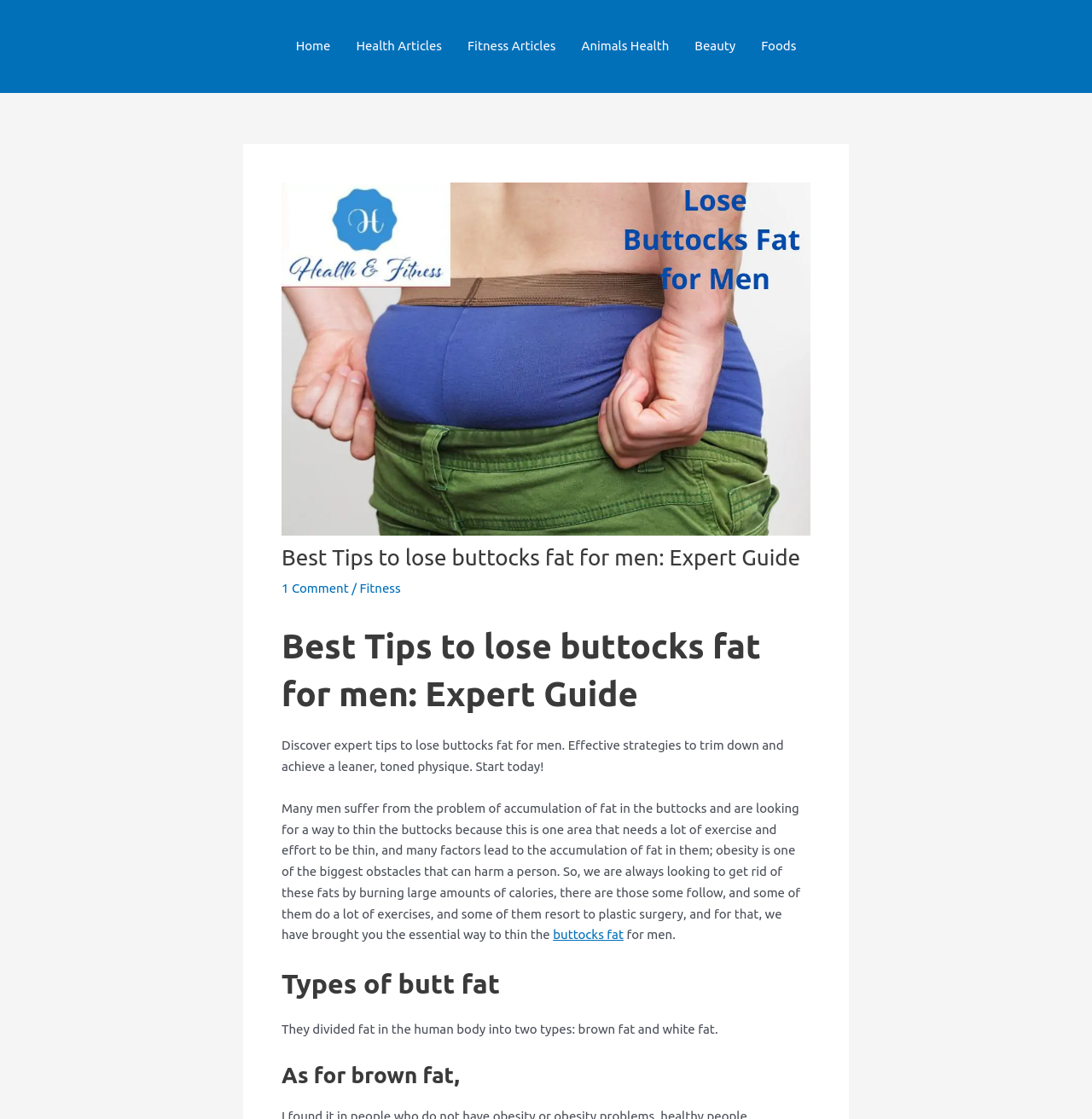Determine the bounding box coordinates of the clickable element necessary to fulfill the instruction: "Click on the 'Health & Fitness' image". Provide the coordinates as four float numbers within the 0 to 1 range, i.e., [left, top, right, bottom].

[0.031, 0.011, 0.125, 0.072]